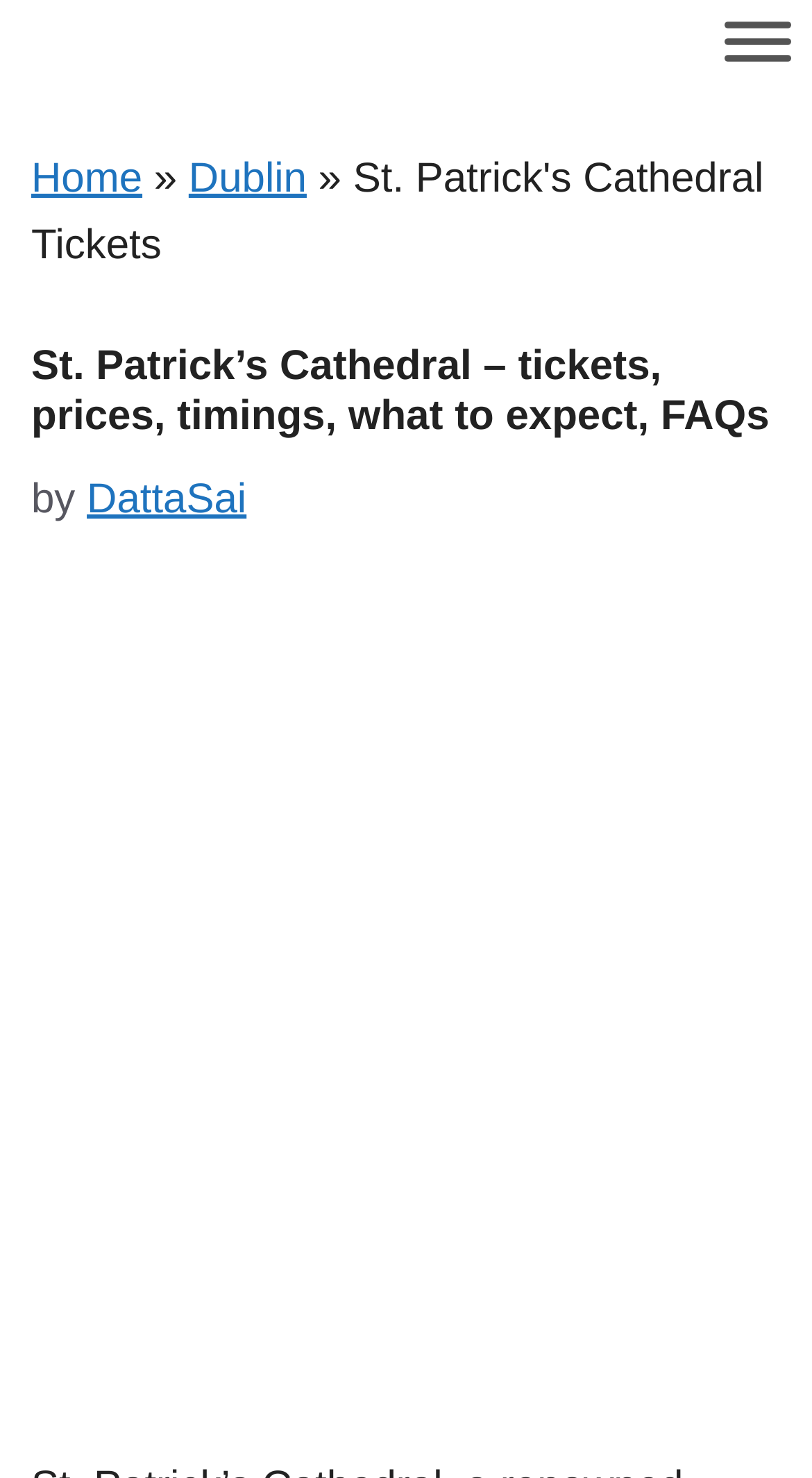Provide a single word or phrase answer to the question: 
Who is the author of the content?

DattaSai